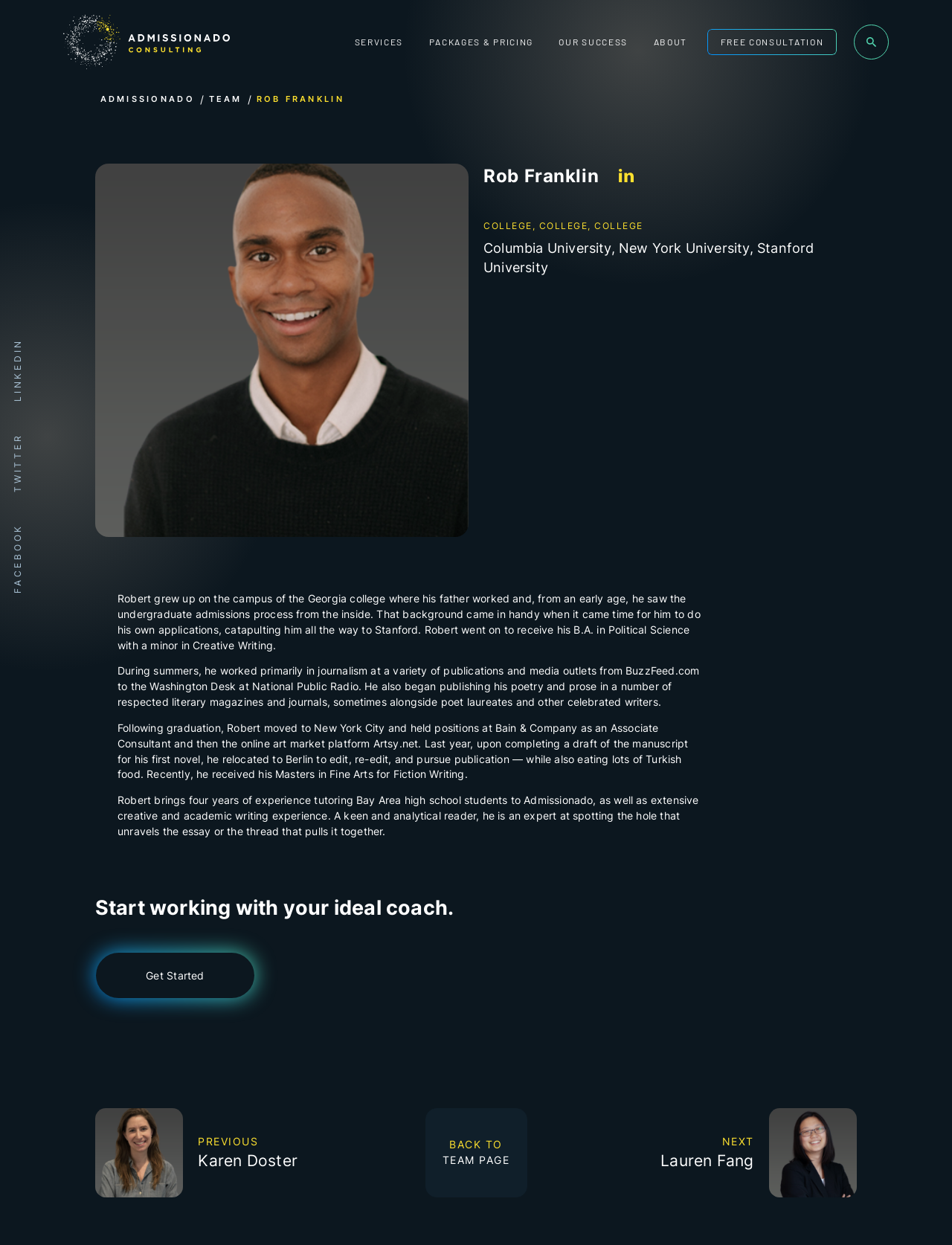What is the name of the coach that can be navigated to by clicking the 'NEXT' button?
Provide an in-depth and detailed explanation in response to the question.

I determined the answer by looking at the link element 'Lauren Fang' which is located near the 'NEXT' button, suggesting that clicking the 'NEXT' button will navigate to the page of coach Lauren Fang.